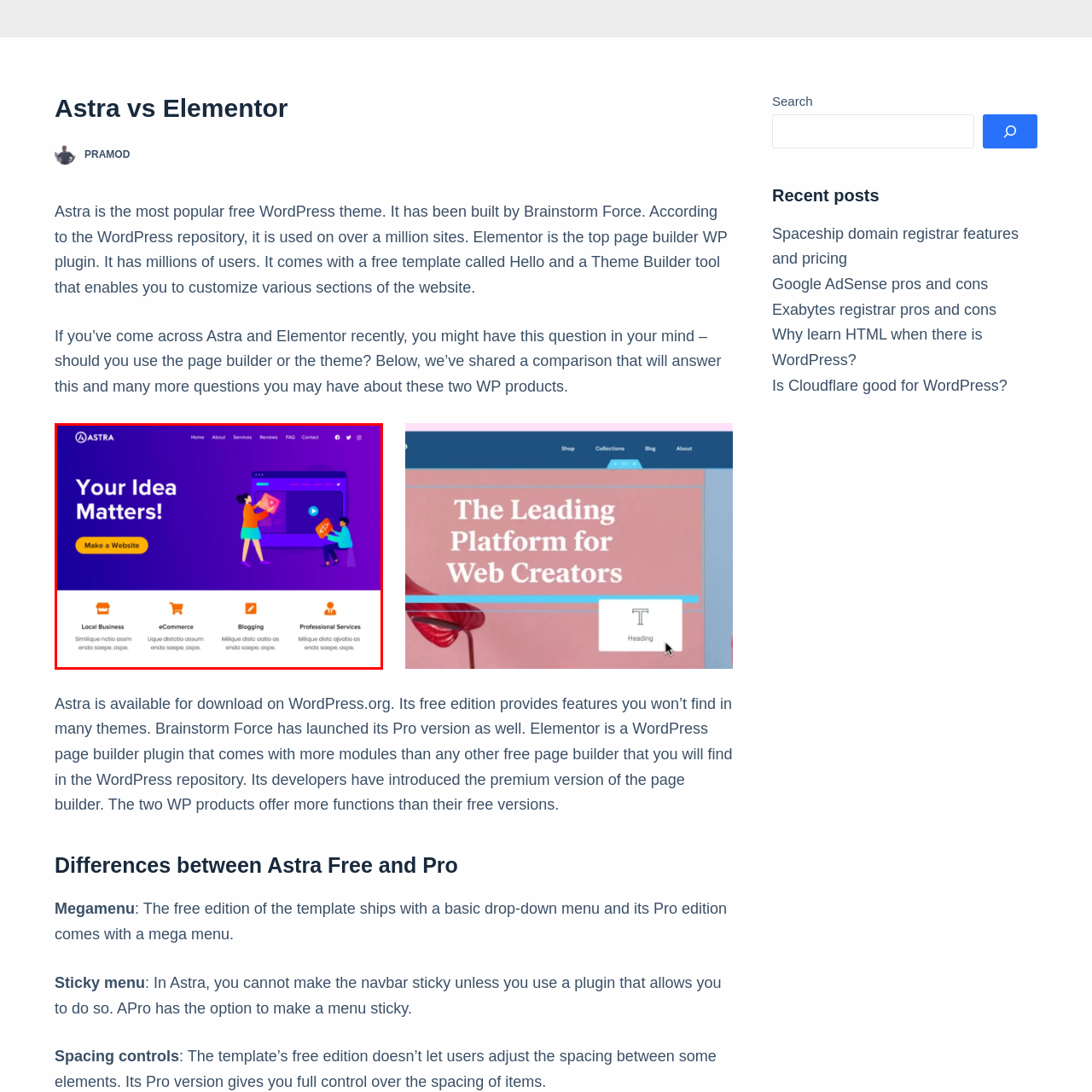How many service categories are highlighted?
Observe the section of the image outlined in red and answer concisely with a single word or phrase.

Four